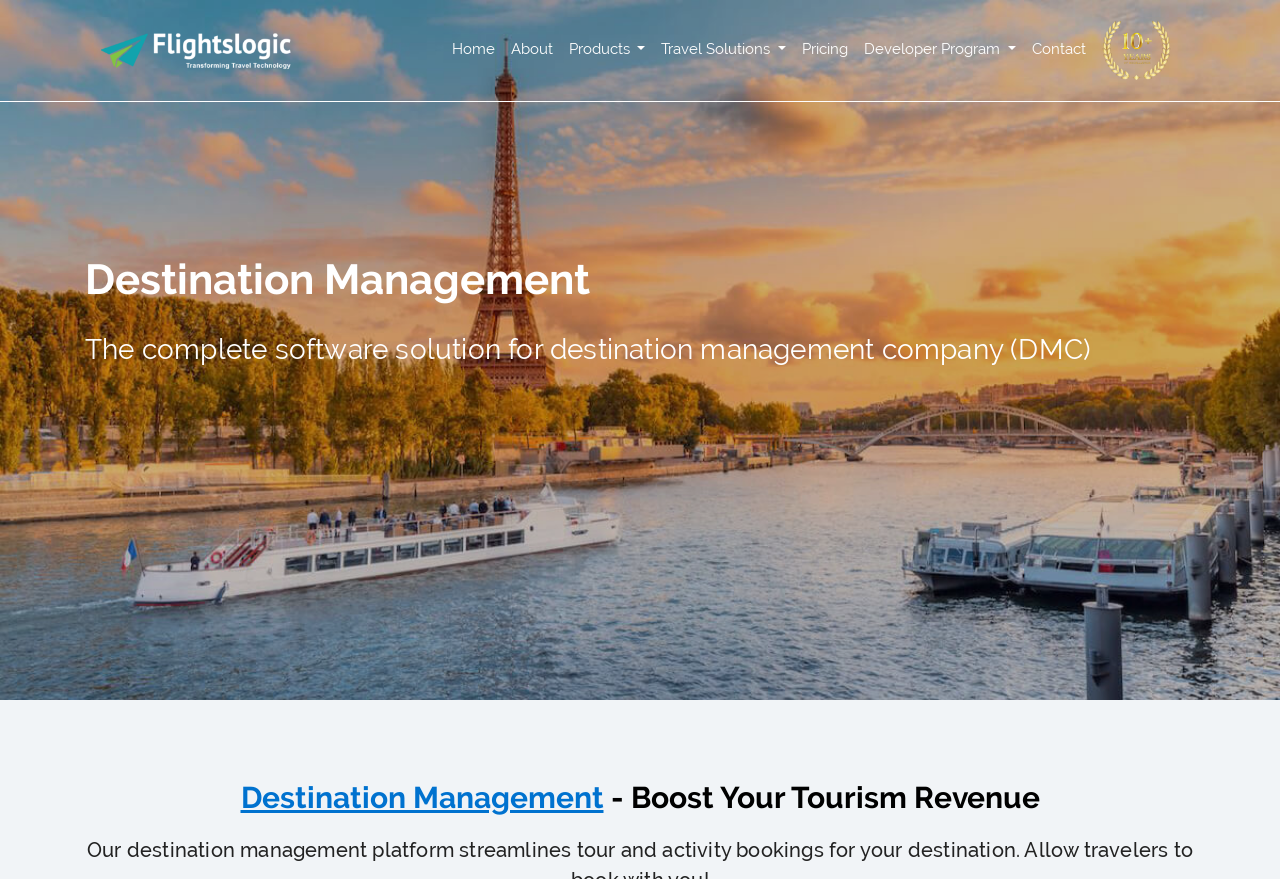Please provide a detailed answer to the question below based on the screenshot: 
What is the purpose of the 'Products' button?

I inferred the purpose of the 'Products' button by looking at its properties. The button has a 'hasPopup' property set to true, which suggests that it is used to show a menu when clicked.